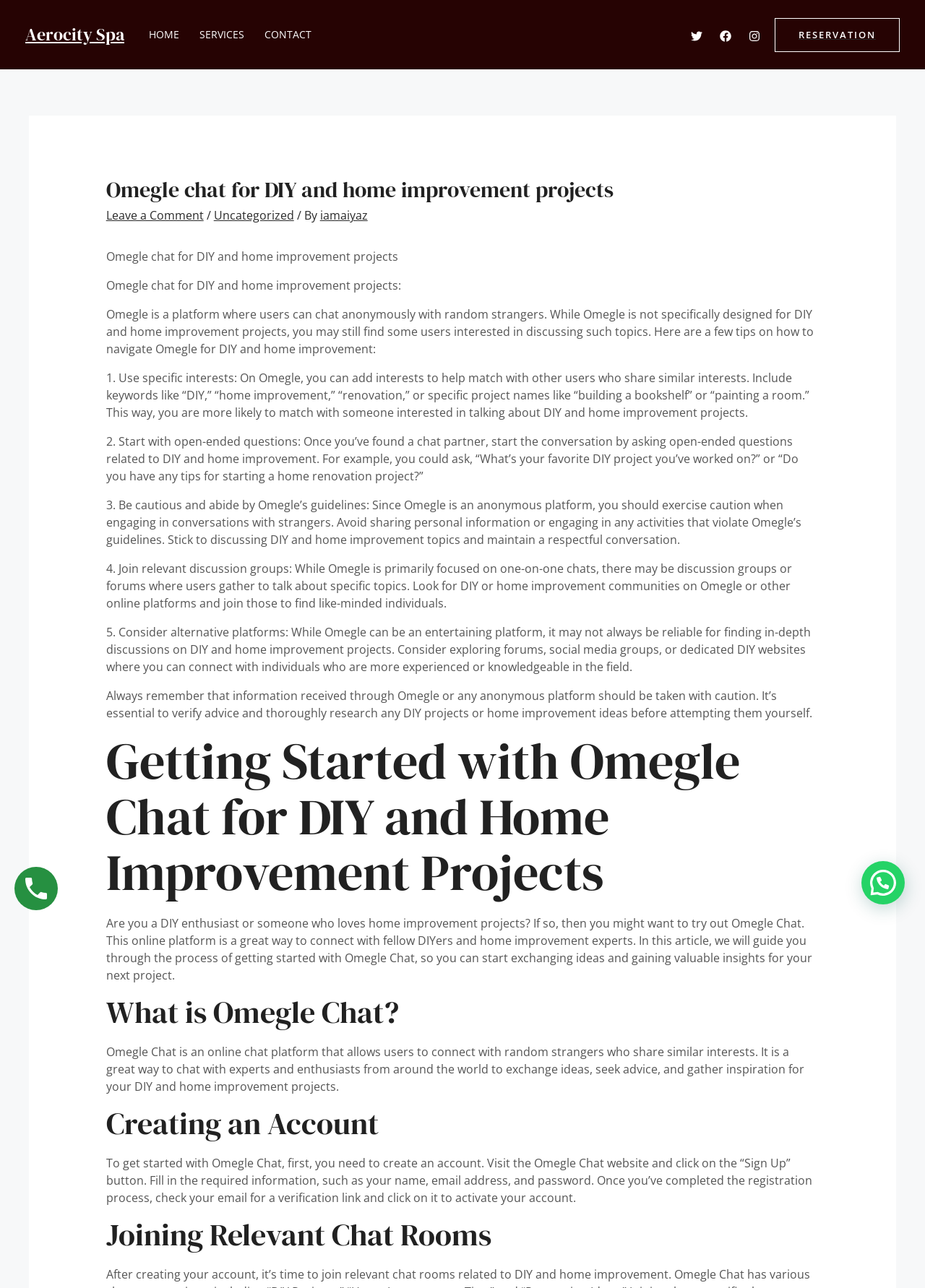Please specify the bounding box coordinates of the region to click in order to perform the following instruction: "Check out the 'RESERVATION' link".

[0.838, 0.014, 0.973, 0.04]